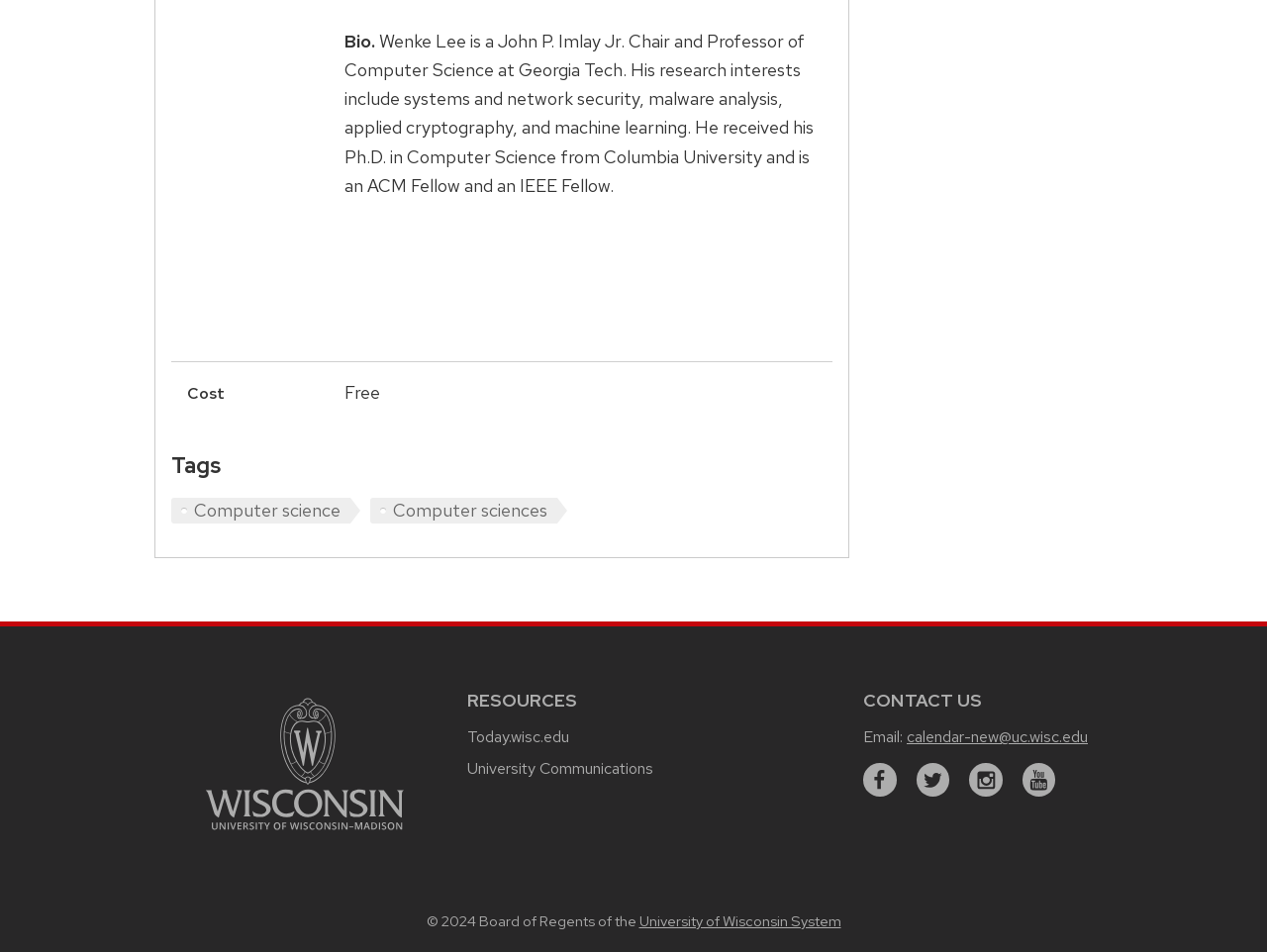Pinpoint the bounding box coordinates for the area that should be clicked to perform the following instruction: "View news".

None